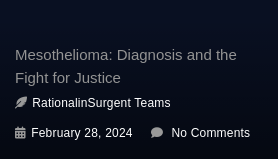Give a comprehensive caption that covers the entire image content.

The image presents a blog post titled "Mesothelioma: Diagnosis and the Fight for Justice." This article appears under the "Trending Post" section of a website dedicated to modern investment and cryptocurrency learning. Below the title, the post is credited to the "RationalinSurgent Teams," highlighting its authorship. The date of publication is noted as February 28, 2024, indicating the article's timeliness in addressing significant health issues related to mesothelioma. Additionally, it features a "No Comments" section, suggesting that the post has not yet received reader engagement in the comments area. The overall design emphasizes a sleek, modern look consistent with digital publication standards.